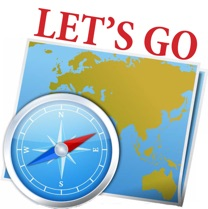Please provide a comprehensive answer to the question below using the information from the image: What is the purpose of the compass in the image?

The compass is positioned prominently in the foreground of the map illustration, which suggests that it is meant to symbolize exploration and travel, emphasizing the idea of discovering new destinations.